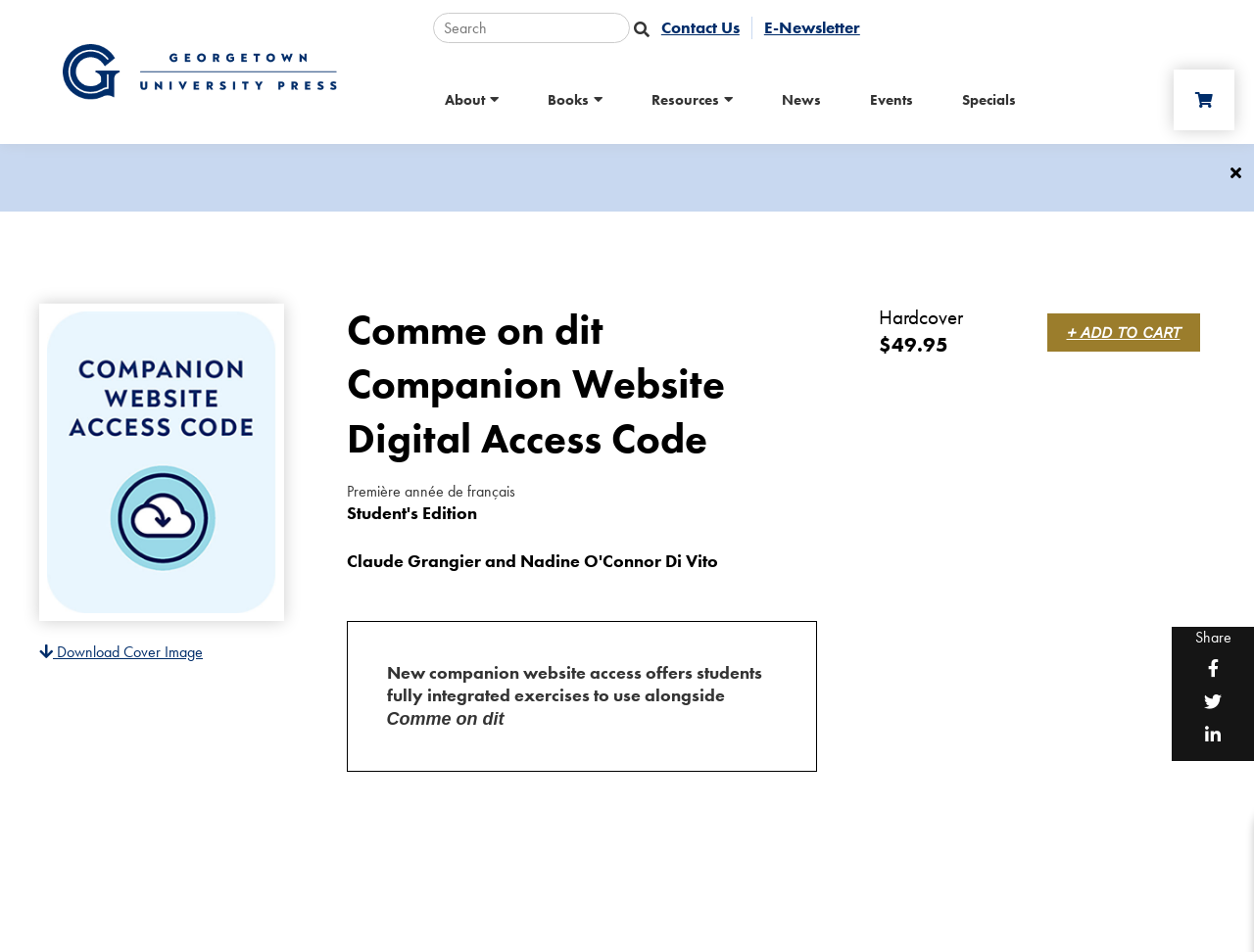Using the details from the image, please elaborate on the following question: What is the purpose of the companion website?

I found the answer by looking at the static text 'New companion website access offers students fully integrated exercises to use alongside' which describes the purpose of the companion website.